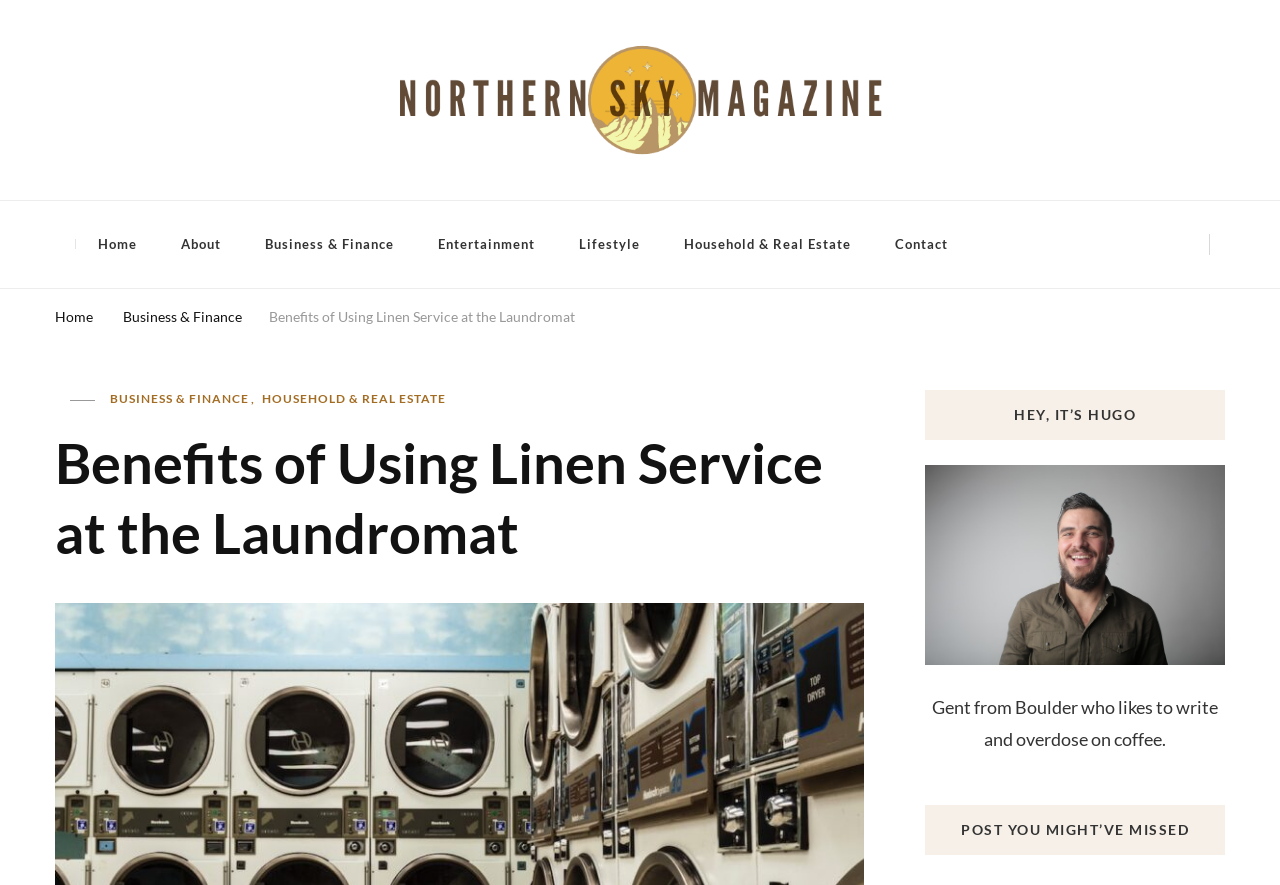Could you indicate the bounding box coordinates of the region to click in order to complete this instruction: "go to Northern Sky Magazine homepage".

[0.227, 0.034, 0.773, 0.192]